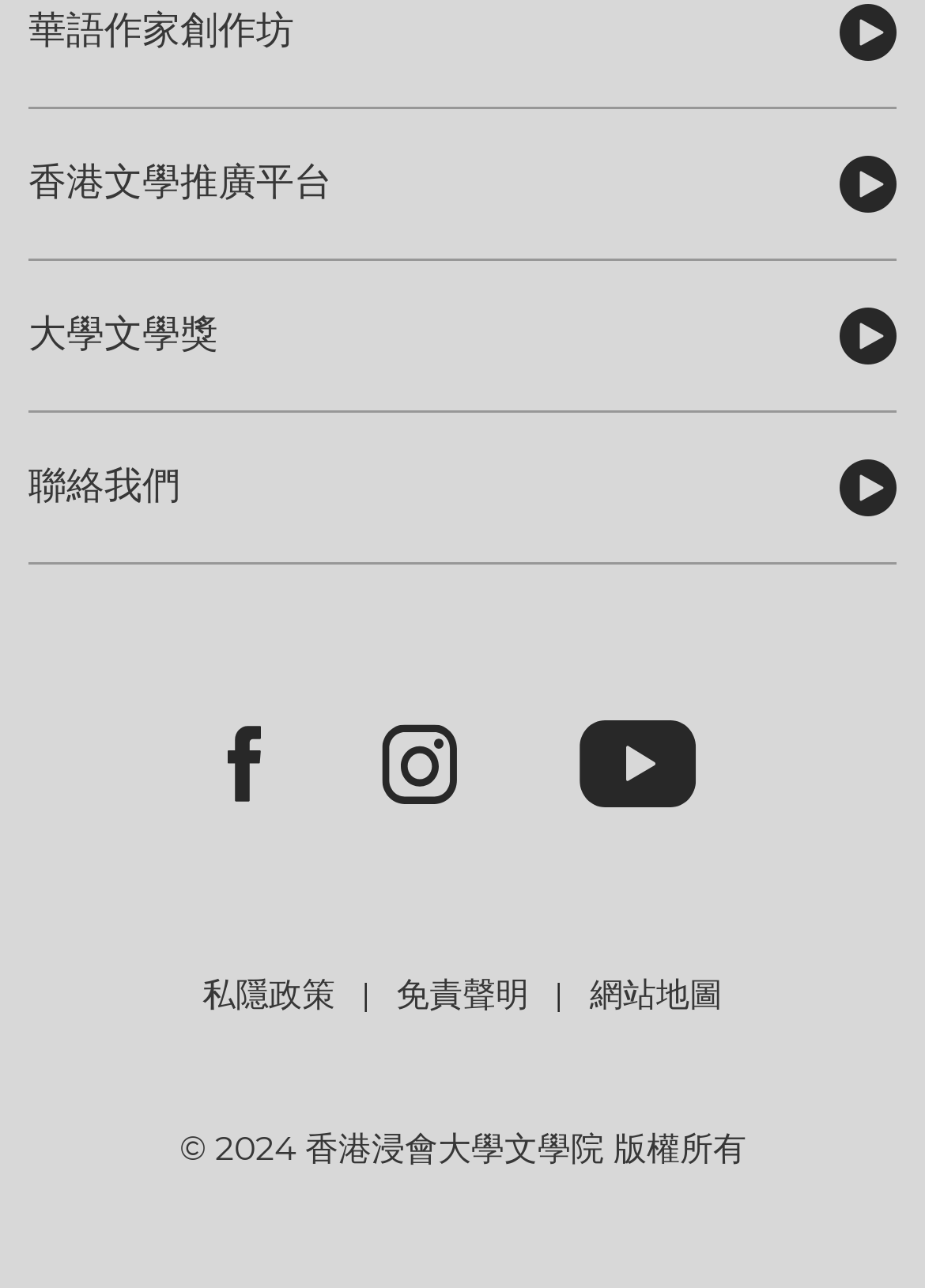Locate the UI element described by alt="'Instagram" and provide its bounding box coordinates. Use the format (top-left x, top-left y, bottom-right x, bottom-right y) with all values as floating point numbers between 0 and 1.

[0.413, 0.561, 0.495, 0.624]